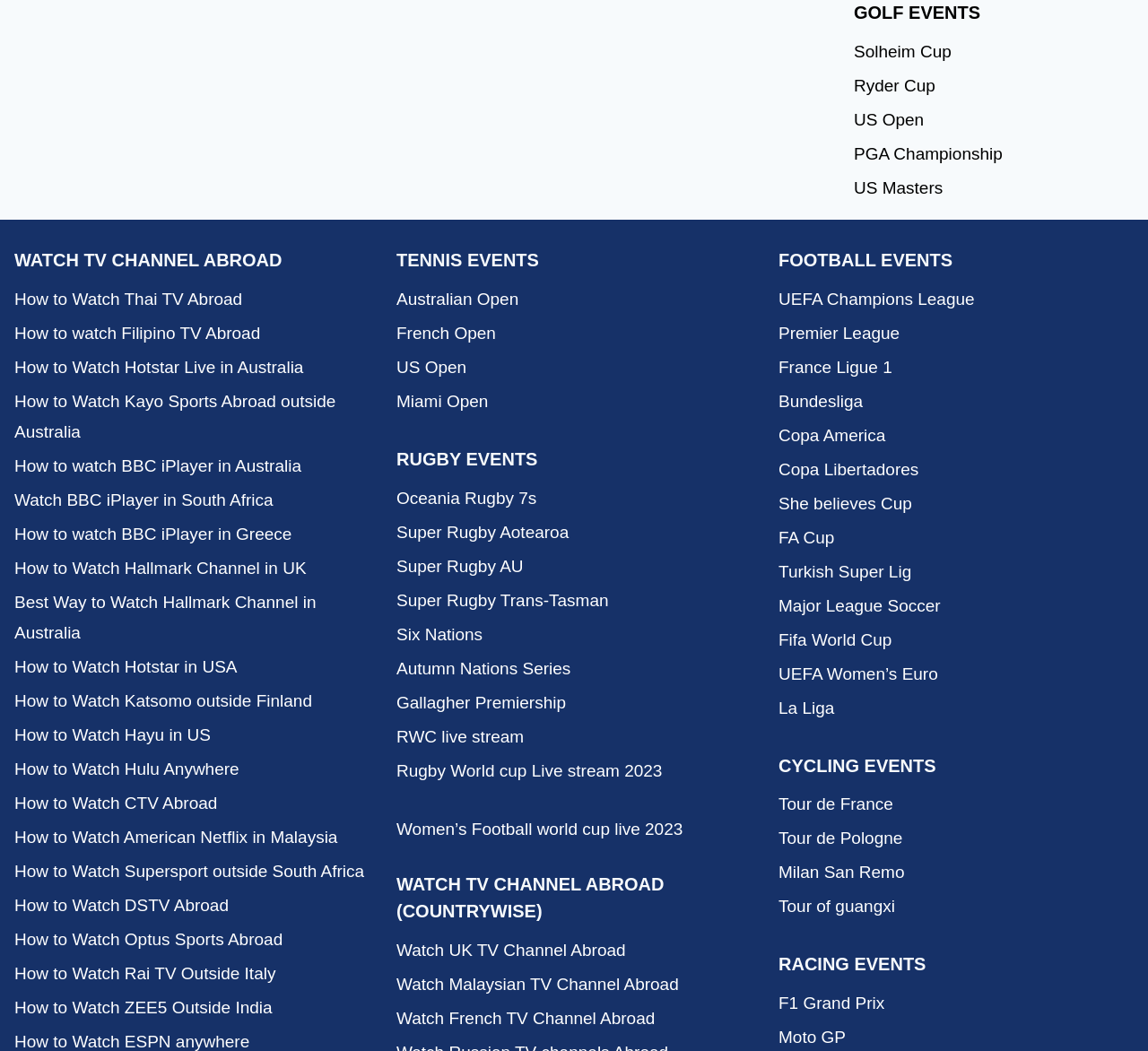Show the bounding box coordinates for the element that needs to be clicked to execute the following instruction: "Click on Watch UK TV Channel Abroad". Provide the coordinates in the form of four float numbers between 0 and 1, i.e., [left, top, right, bottom].

[0.345, 0.888, 0.655, 0.921]